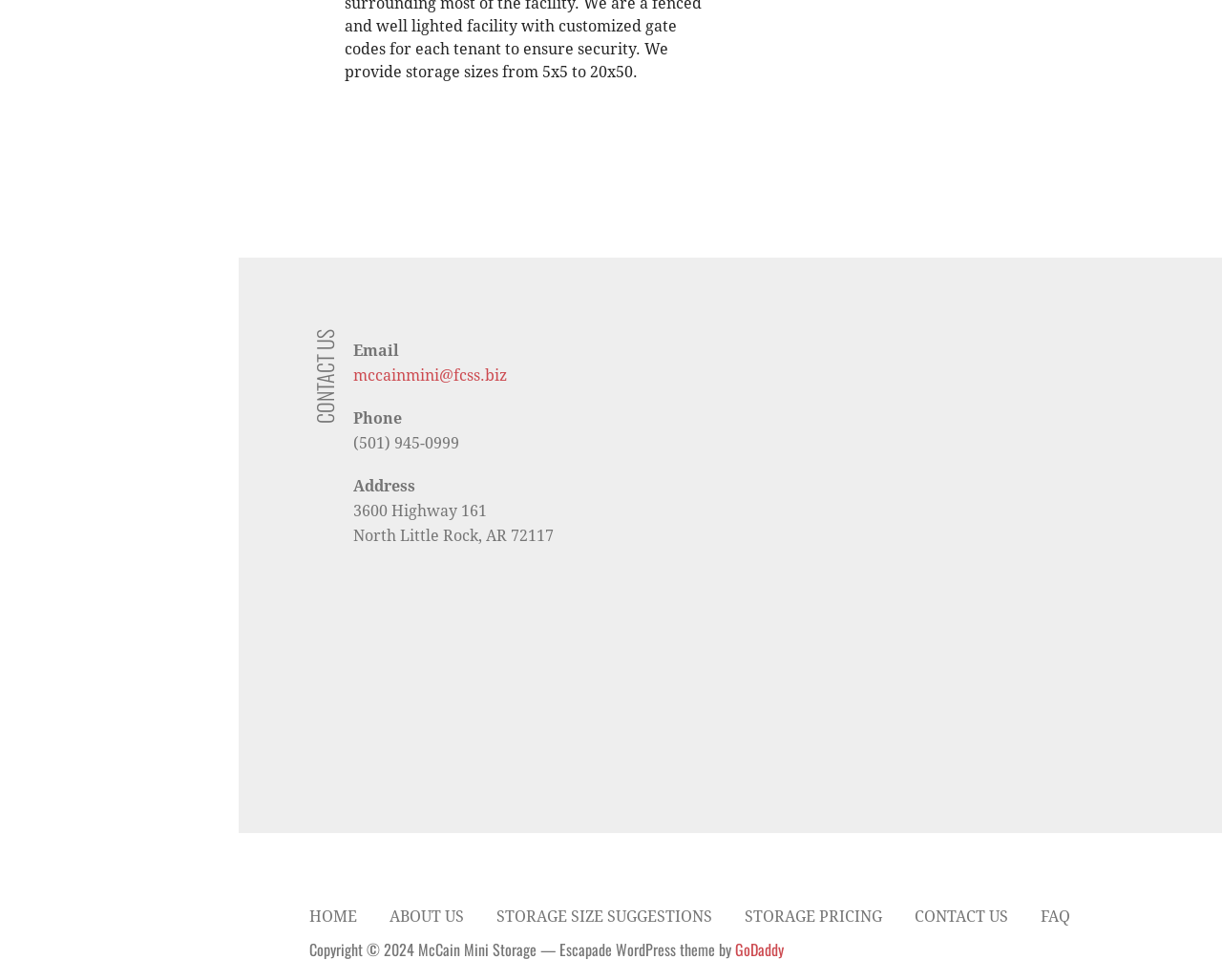What is the theme of the website?
Based on the screenshot, provide a one-word or short-phrase response.

Escapade WordPress theme